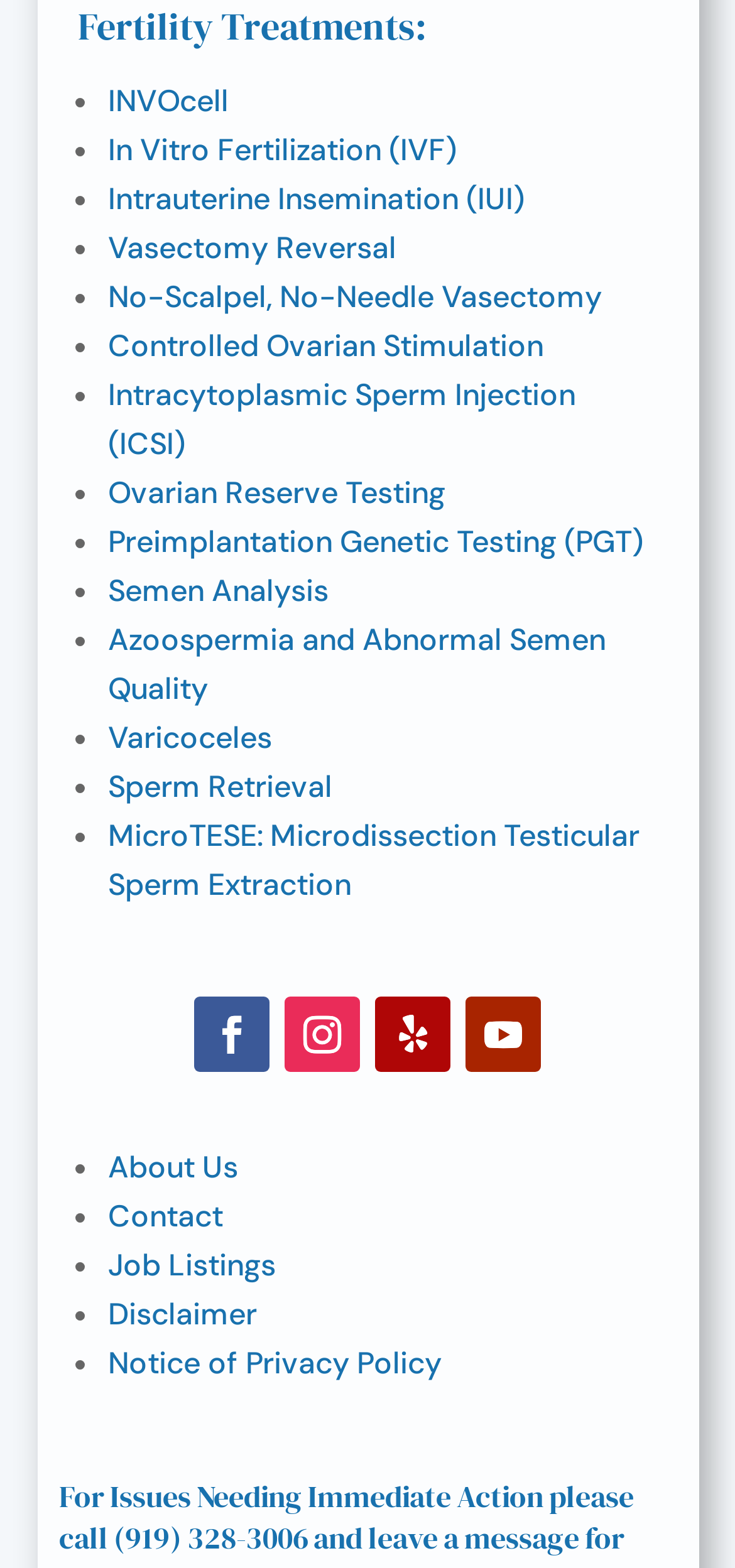Indicate the bounding box coordinates of the element that needs to be clicked to satisfy the following instruction: "Click on Contact". The coordinates should be four float numbers between 0 and 1, i.e., [left, top, right, bottom].

[0.147, 0.763, 0.303, 0.788]